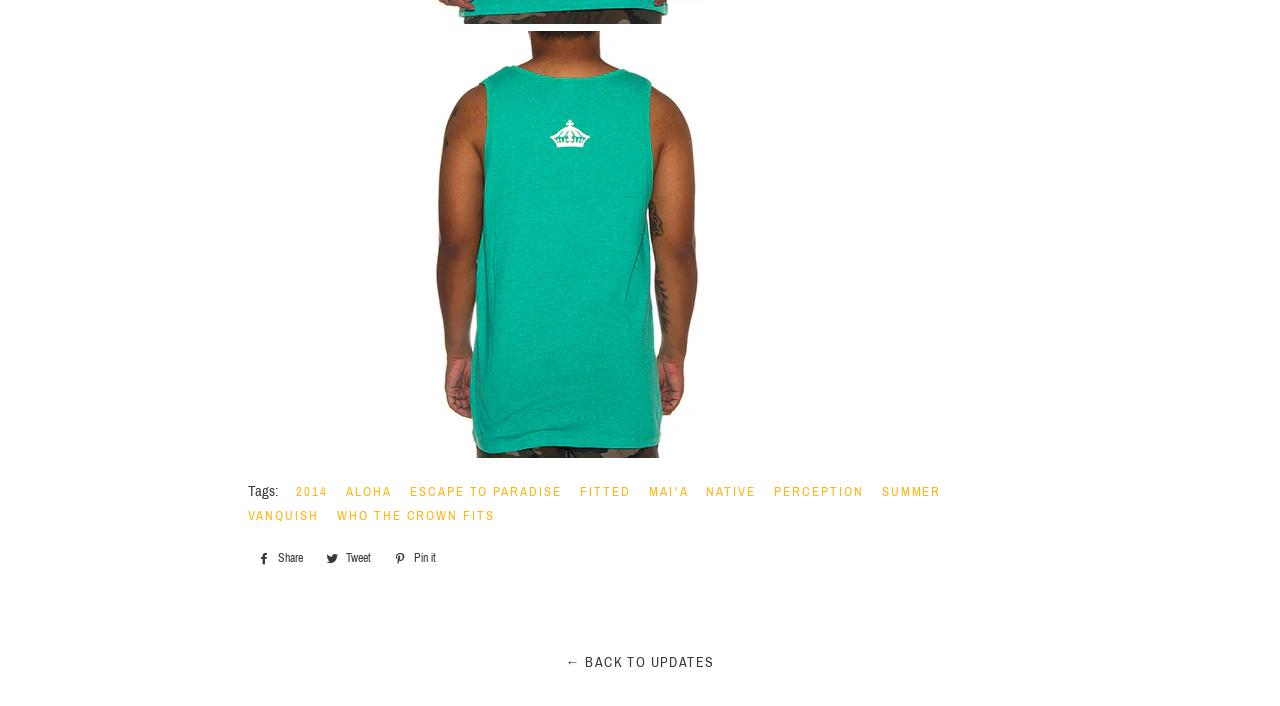Identify the bounding box coordinates for the element that needs to be clicked to fulfill this instruction: "go back to updates". Provide the coordinates in the format of four float numbers between 0 and 1: [left, top, right, bottom].

[0.442, 0.928, 0.558, 0.949]